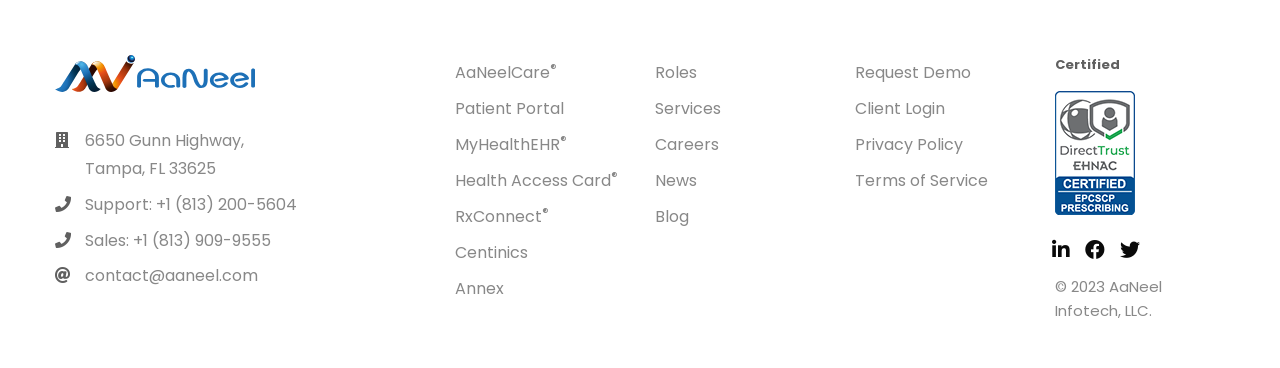Determine the bounding box coordinates of the target area to click to execute the following instruction: "Contact Paul Nuechterlein."

None